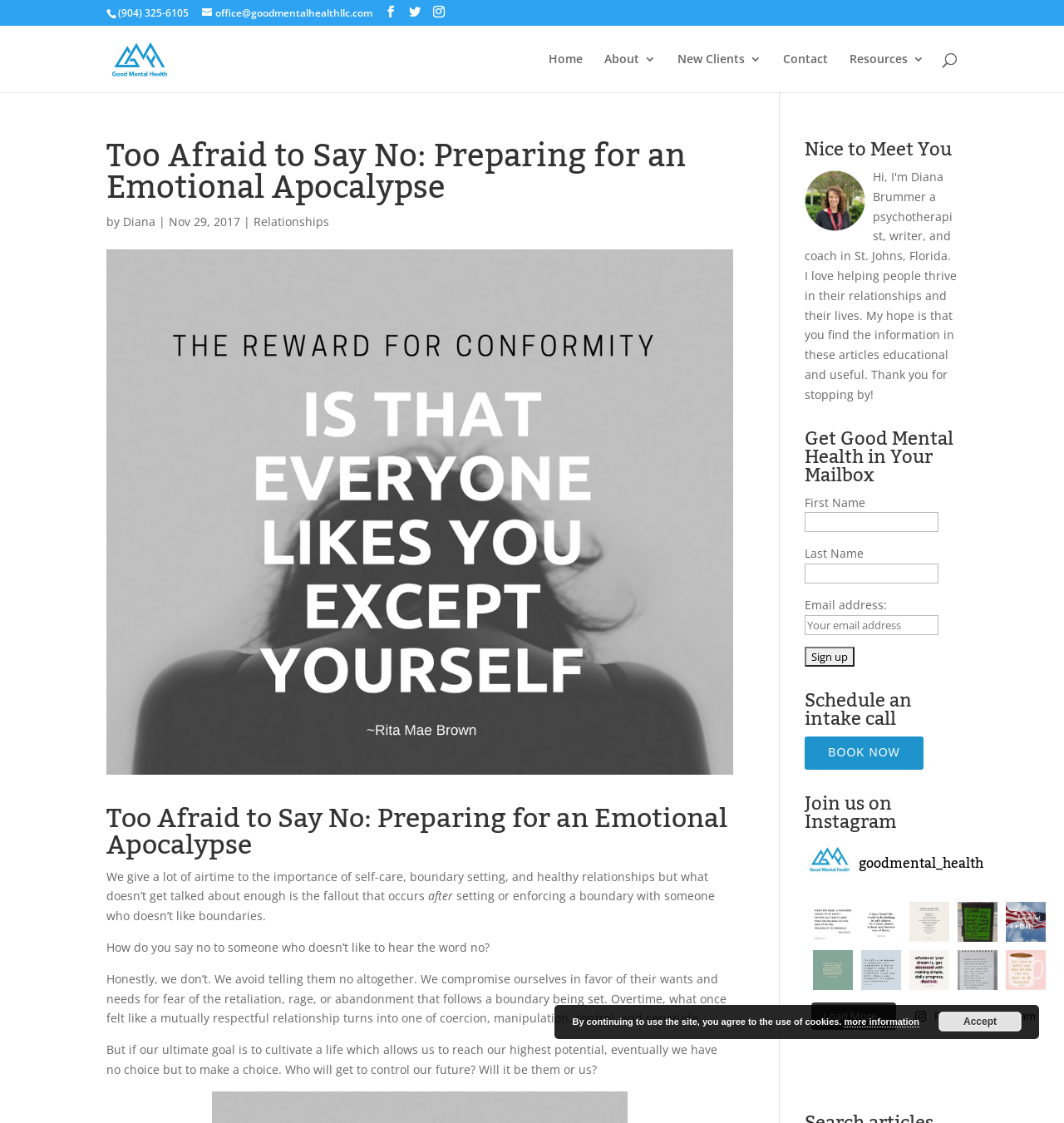What is the topic of the article on this webpage?
Kindly offer a detailed explanation using the data available in the image.

The topic of the article can be inferred from the heading element with the bounding box coordinates [0.1, 0.125, 0.689, 0.189], which reads 'Too Afraid to Say No: Preparing for an Emotional Apocalypse'. This heading is likely the title of the article, and therefore, the topic is related to emotional apocalypse.